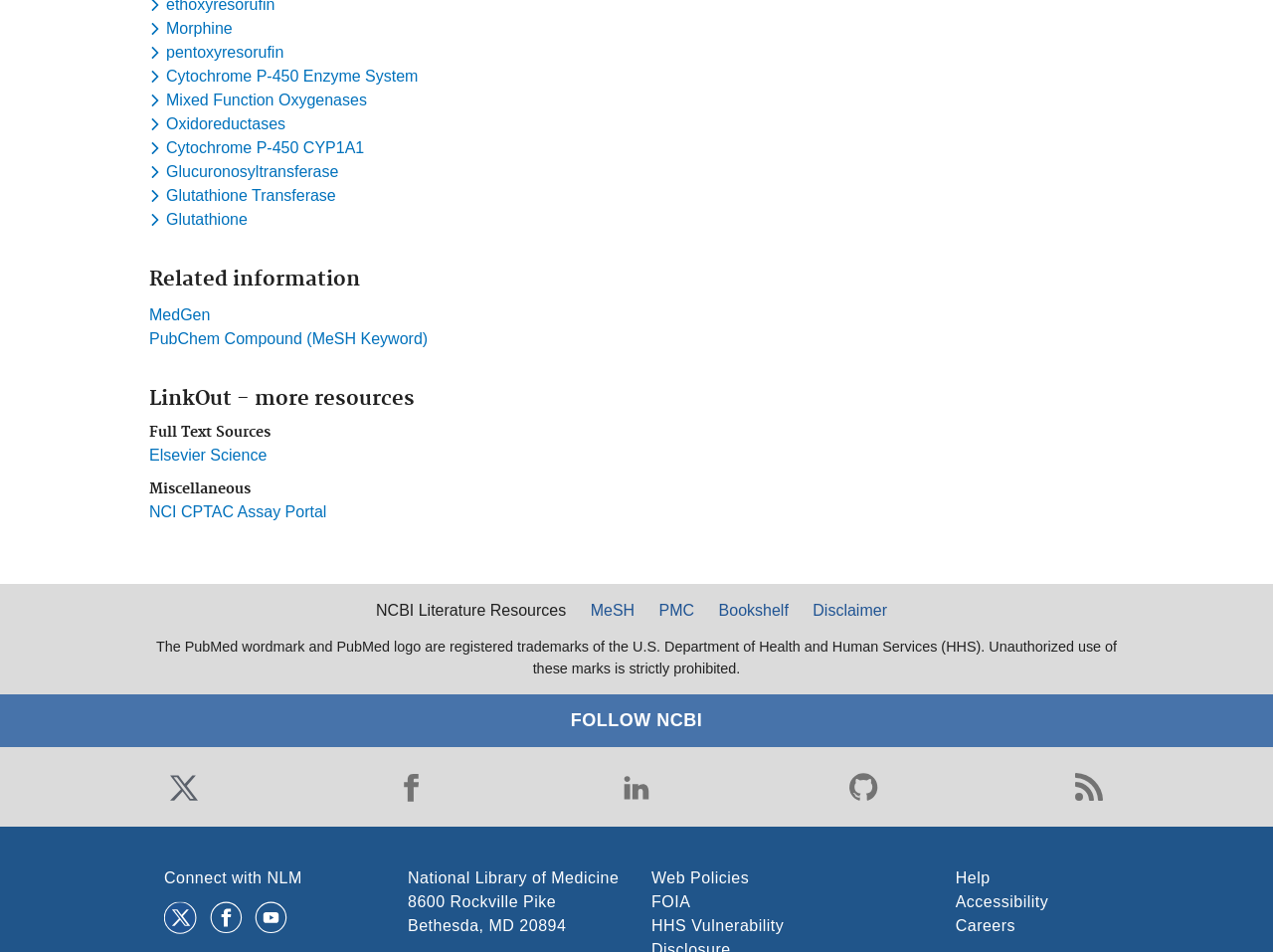Extract the bounding box coordinates for the HTML element that matches this description: "Elsevier Science". The coordinates should be four float numbers between 0 and 1, i.e., [left, top, right, bottom].

[0.117, 0.469, 0.21, 0.486]